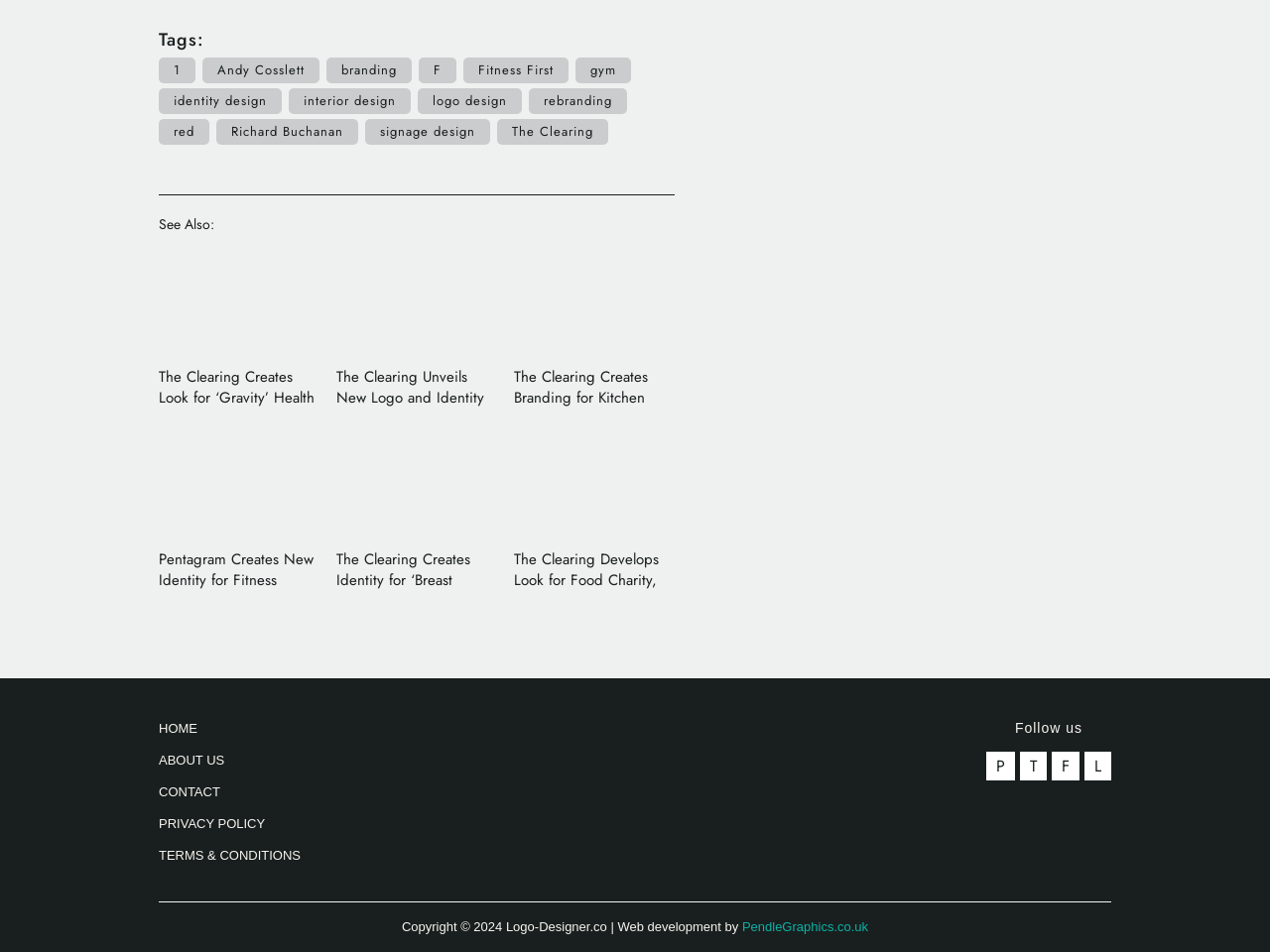Can you identify the bounding box coordinates of the clickable region needed to carry out this instruction: 'Visit PendleGraphics.co.uk'? The coordinates should be four float numbers within the range of 0 to 1, stated as [left, top, right, bottom].

[0.584, 0.966, 0.684, 0.981]